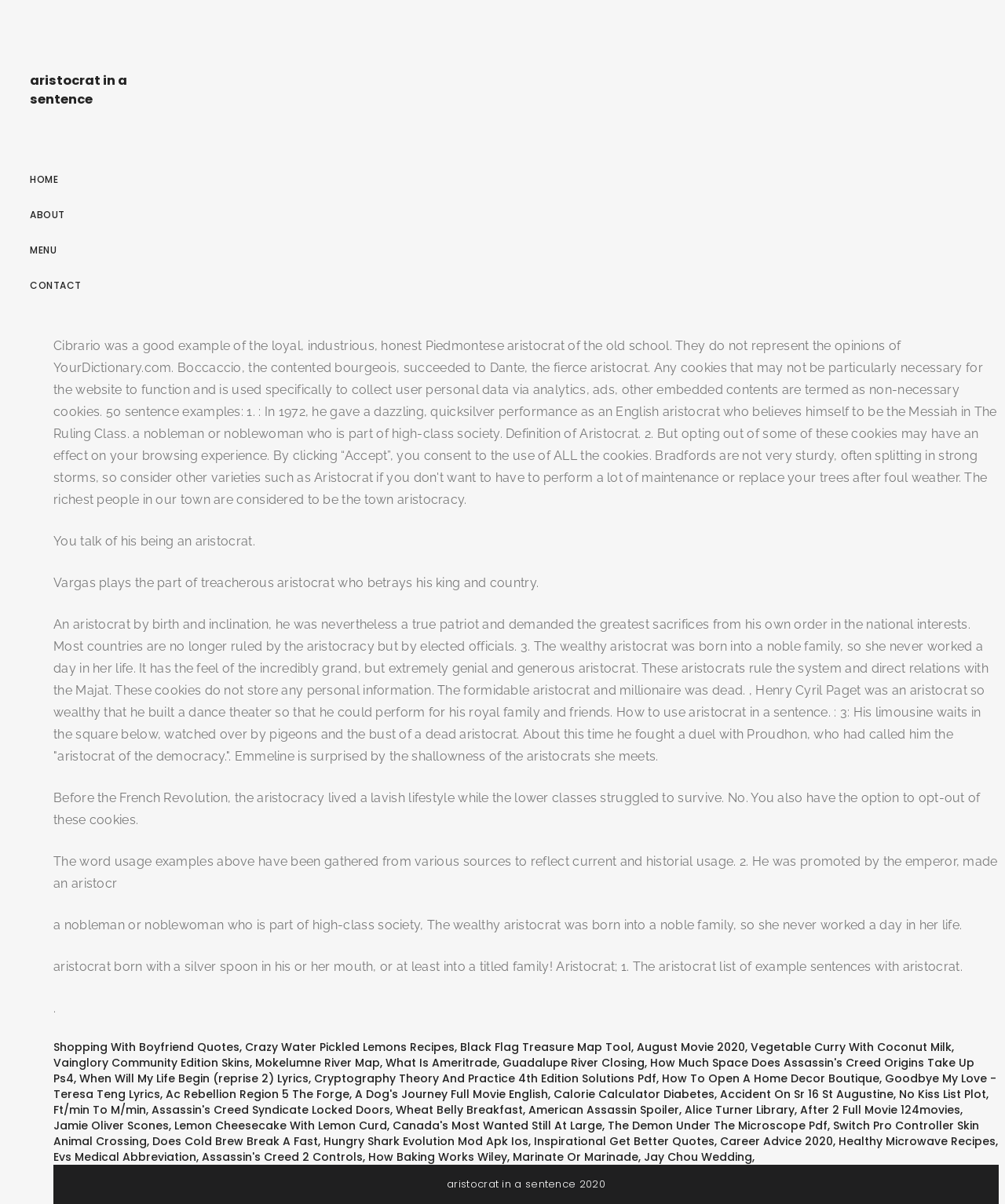Please specify the bounding box coordinates of the element that should be clicked to execute the given instruction: 'read the definition of aristocrat'. Ensure the coordinates are four float numbers between 0 and 1, expressed as [left, top, right, bottom].

[0.053, 0.762, 0.957, 0.774]